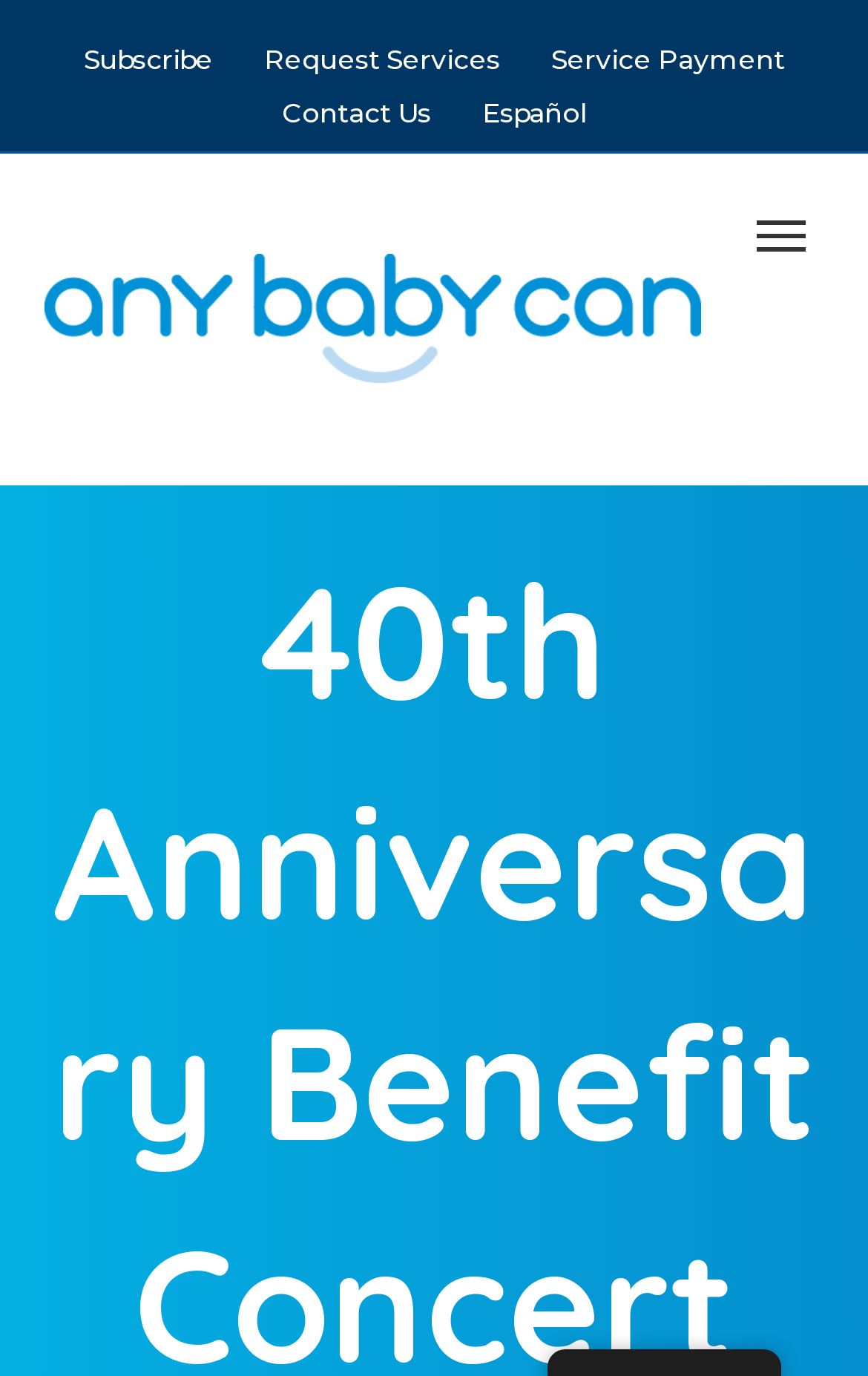Answer briefly with one word or phrase:
Is there a button on the webpage?

Yes